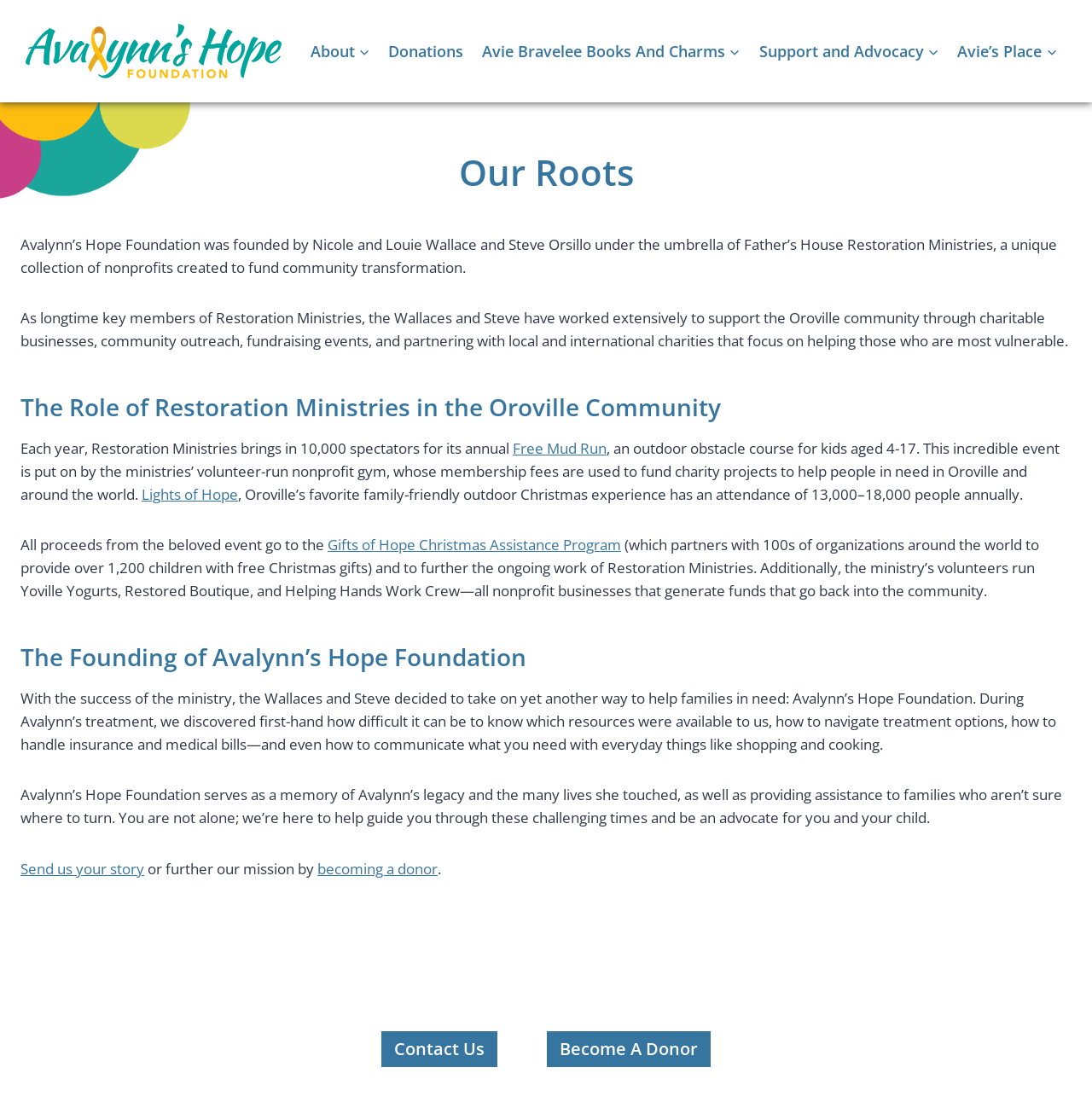Highlight the bounding box coordinates of the element that should be clicked to carry out the following instruction: "Contact Us". The coordinates must be given as four float numbers ranging from 0 to 1, i.e., [left, top, right, bottom].

[0.349, 0.935, 0.455, 0.968]